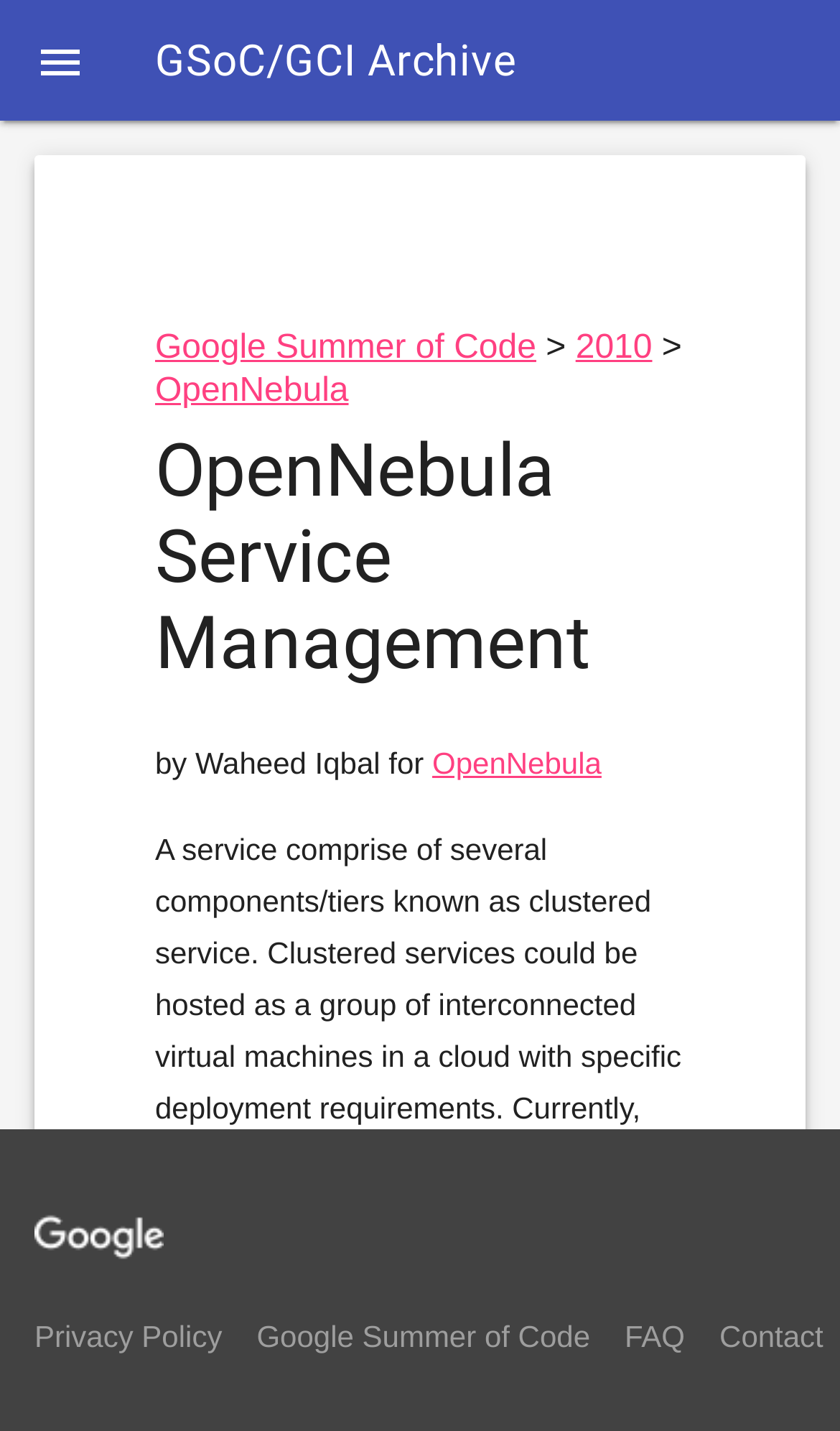Please indicate the bounding box coordinates for the clickable area to complete the following task: "Read the FAQ’s of IBM Recruitment 2021". The coordinates should be specified as four float numbers between 0 and 1, i.e., [left, top, right, bottom].

None